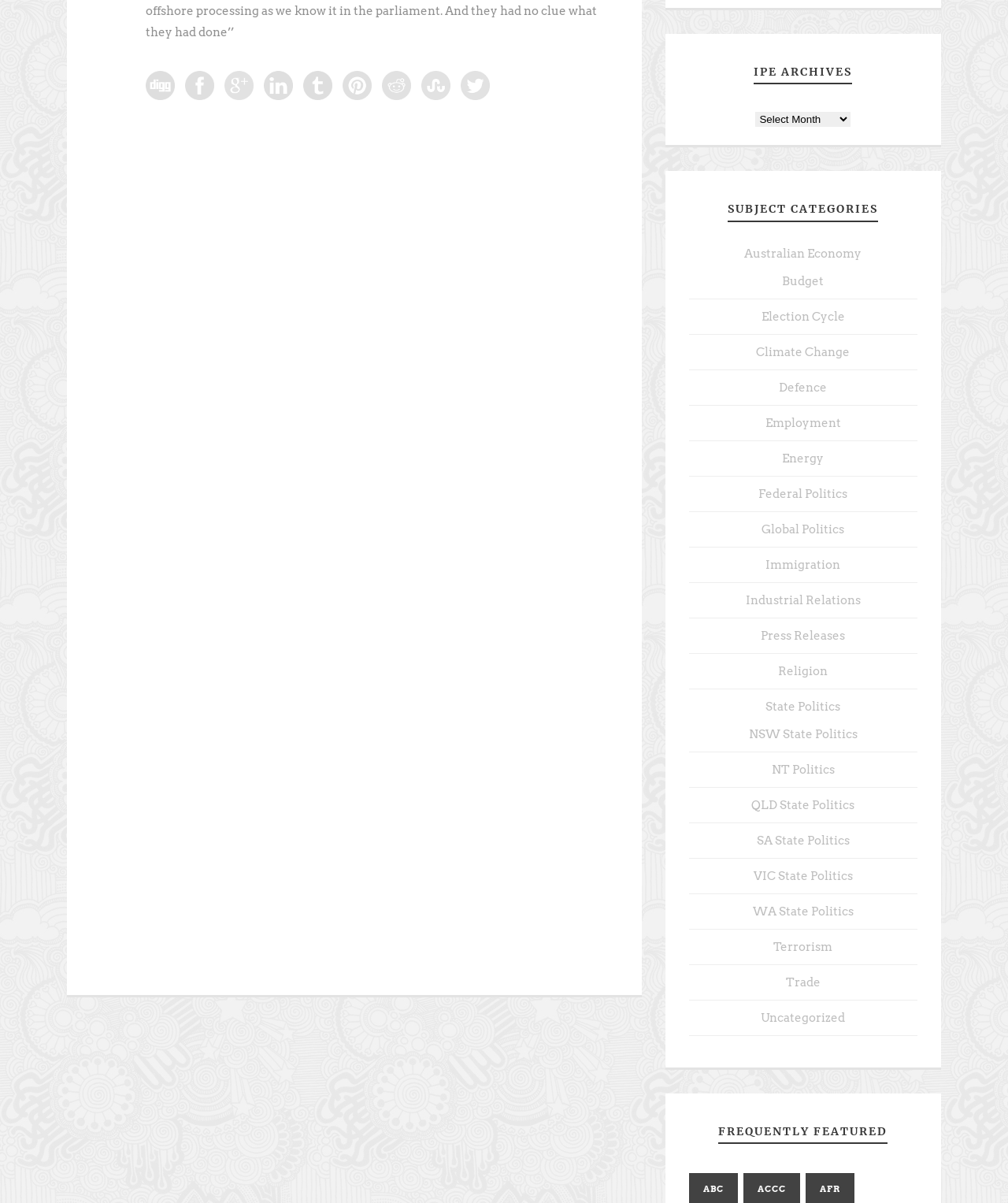Can you find the bounding box coordinates for the UI element given this description: "Trump Succeeds in US Elections"? Provide the coordinates as four float numbers between 0 and 1: [left, top, right, bottom].

[0.145, 0.535, 0.56, 0.561]